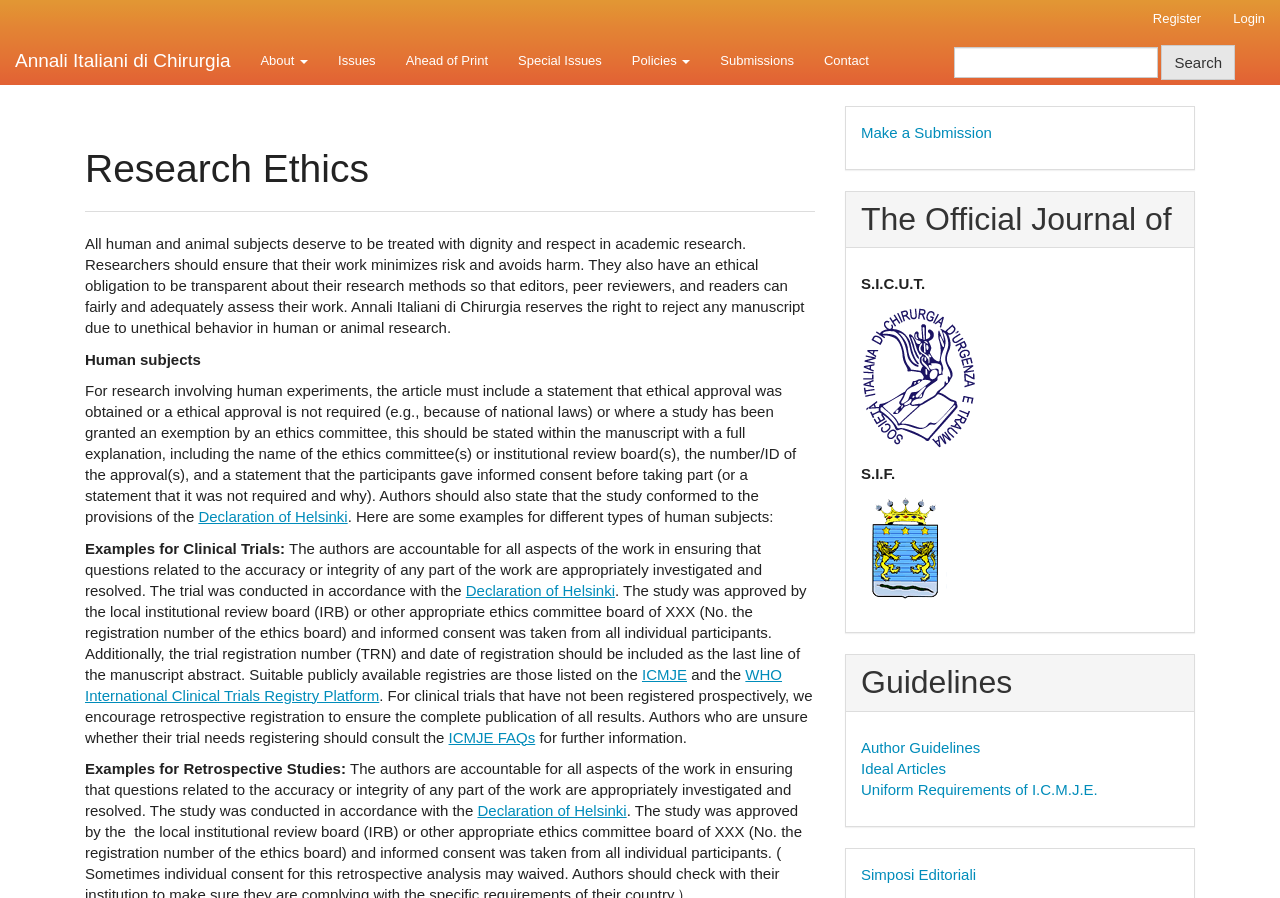Using the format (top-left x, top-left y, bottom-right x, bottom-right y), provide the bounding box coordinates for the described UI element. All values should be floating point numbers between 0 and 1: alt="SportsEngine HQ"

None